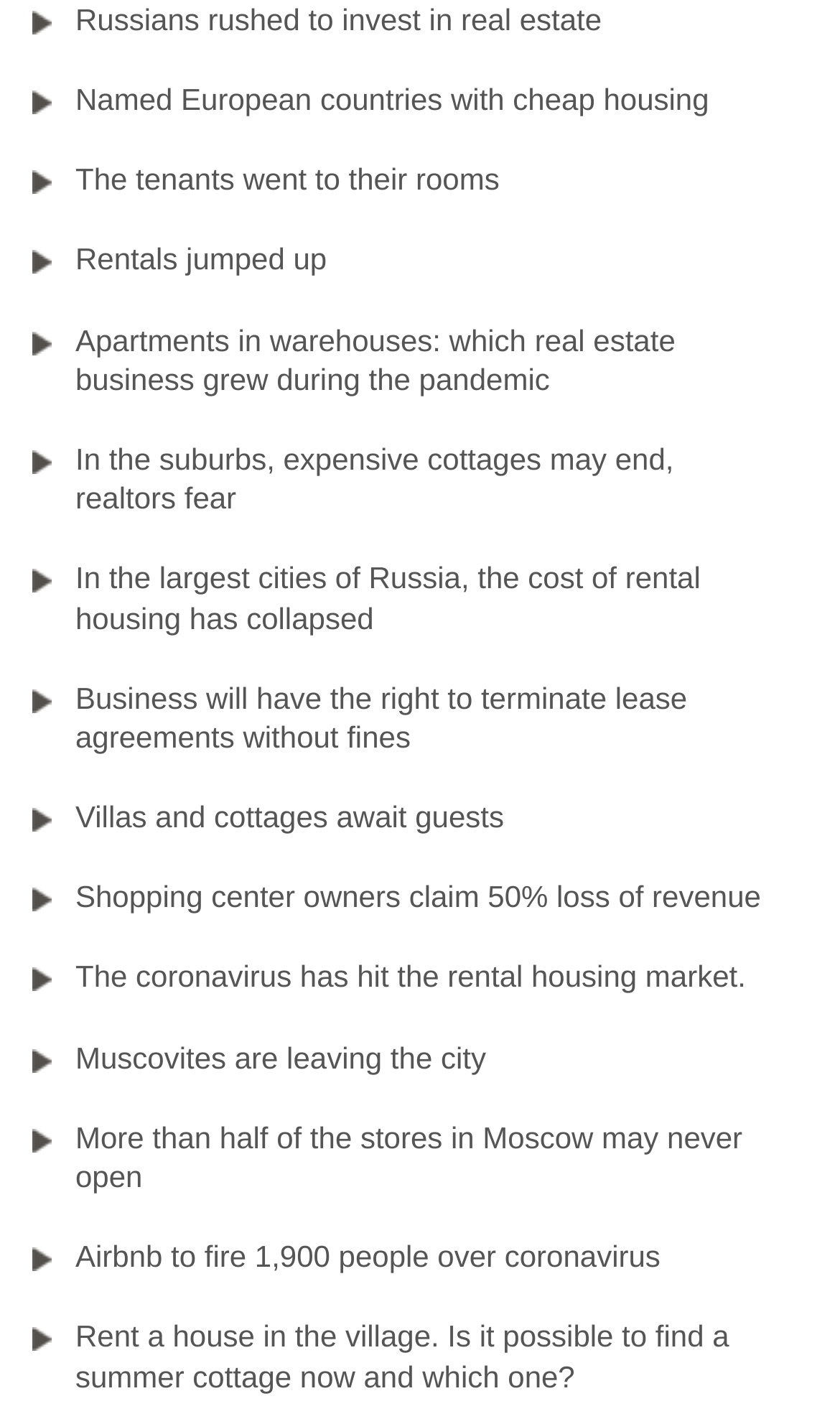Is the webpage focused on commercial or residential real estate?
Based on the image, answer the question in a detailed manner.

The webpage includes articles about residential real estate, such as apartments and cottages, as well as commercial real estate, such as shopping centers and rentals, suggesting that it covers both topics.